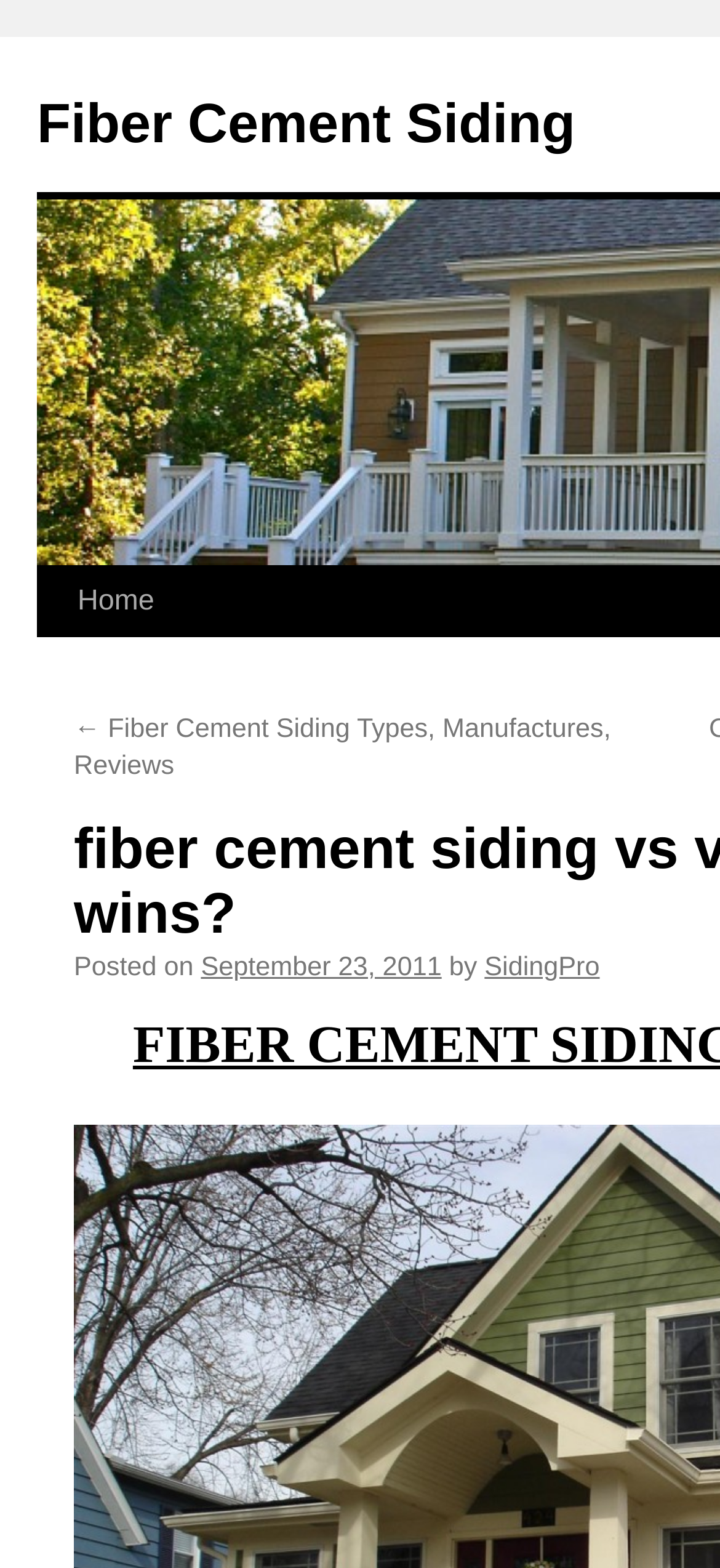Please find the bounding box coordinates (top-left x, top-left y, bottom-right x, bottom-right y) in the screenshot for the UI element described as follows: September 23, 2011

[0.279, 0.607, 0.613, 0.626]